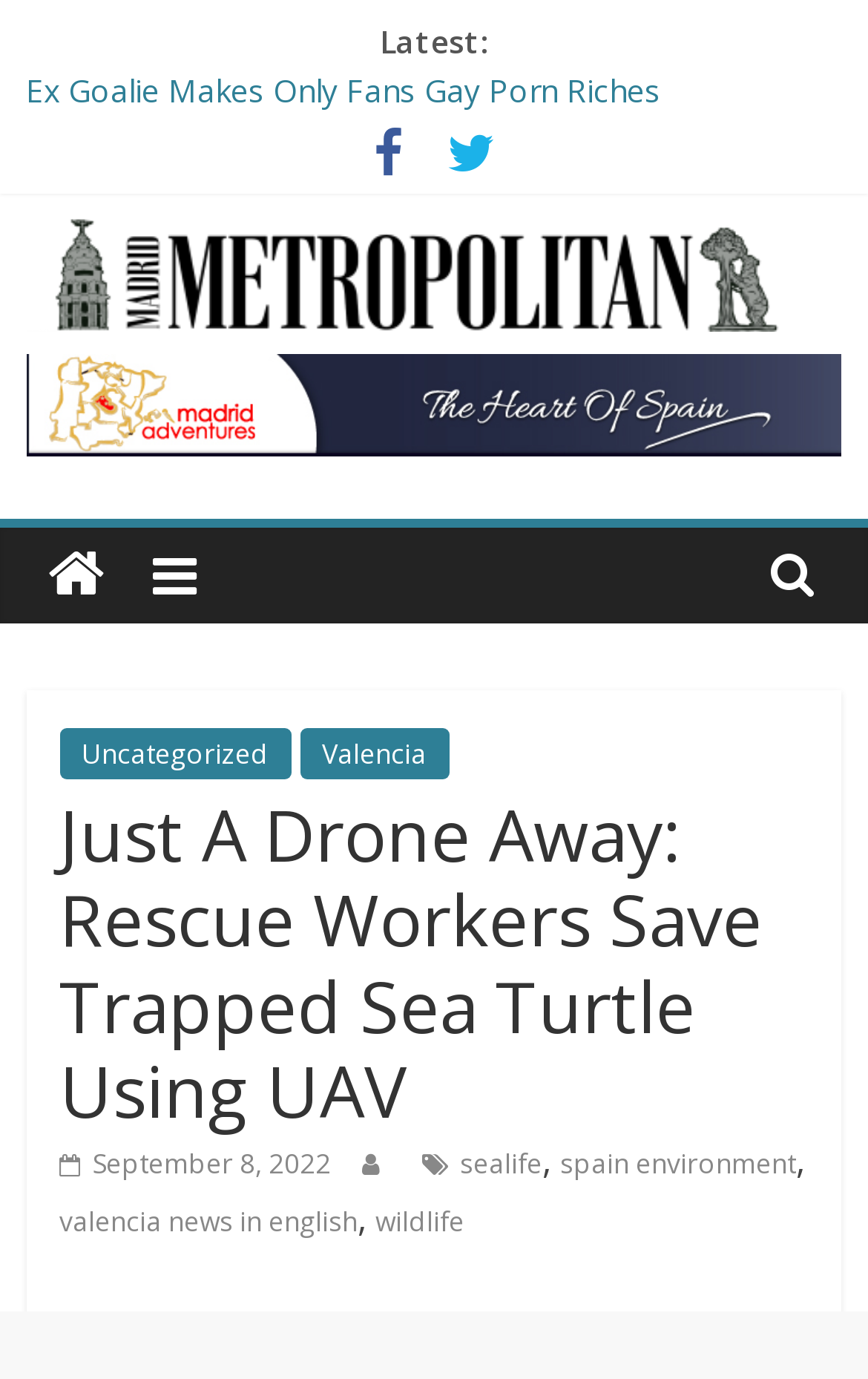Elaborate on the webpage's design and content in a detailed caption.

The webpage appears to be a news article from Madrid Metropolitan, with a focus on a rescue story involving a sea turtle trapped in a fishing net in Spain. 

At the top of the page, there is a section labeled "Latest" with a series of links to other news articles, including stories about a former goalie making money on Only Fans, a mountain rescue, and a freak wave swamping a passenger ferry. 

Below this section, there is a logo and a heading for Madrid Metropolitan, accompanied by a link to the publication's homepage. To the right of this, there is a section with the title "Spain News in English". 

The main article begins with a heading that reads "Just A Drone Away: Rescue Workers Save Trapped Sea Turtle Using UAV". The article is dated September 8, 2022, and is categorized under topics such as "sealife", "spain environment", "valencia news in english", and "wildlife". 

There are several social media links and icons scattered throughout the page, including Facebook and Twitter icons.